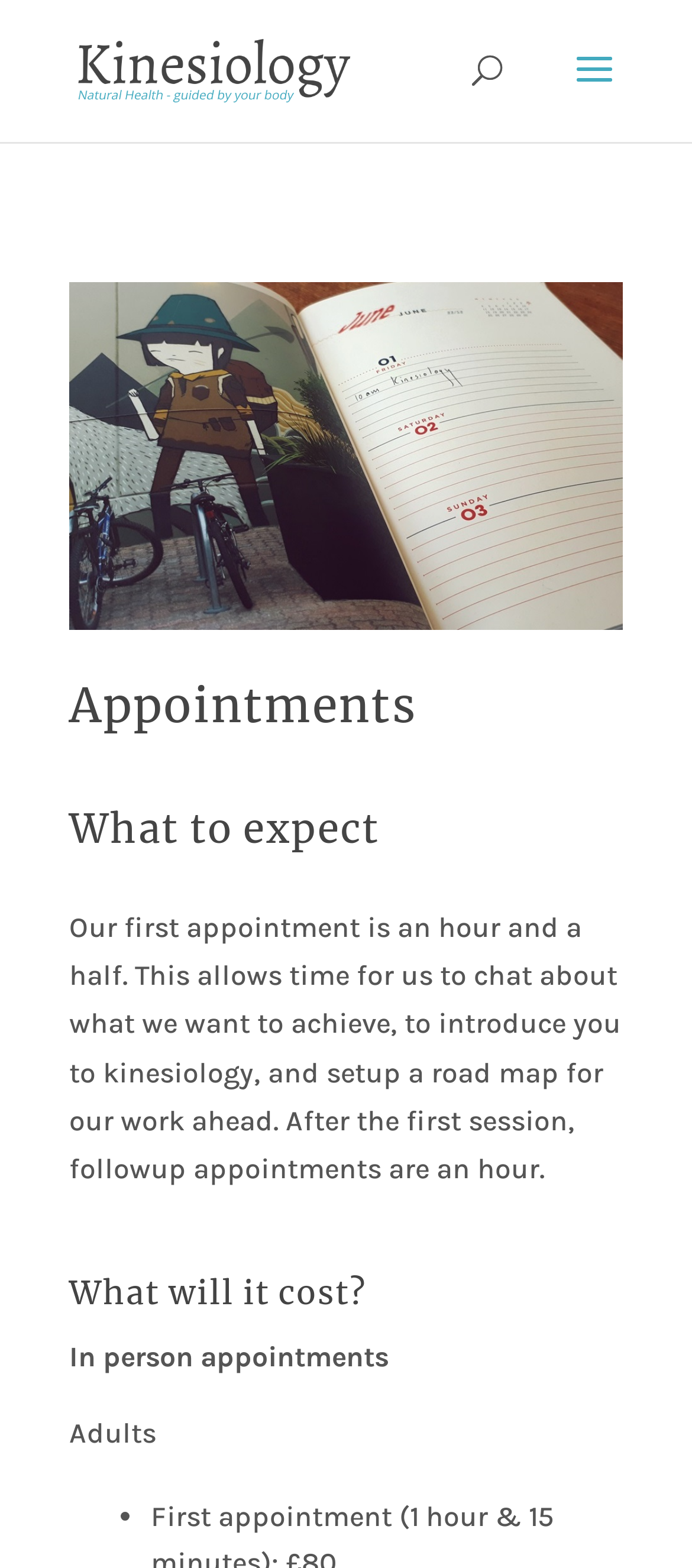What is the topic of the webpage?
Give a one-word or short phrase answer based on the image.

Kinesiology